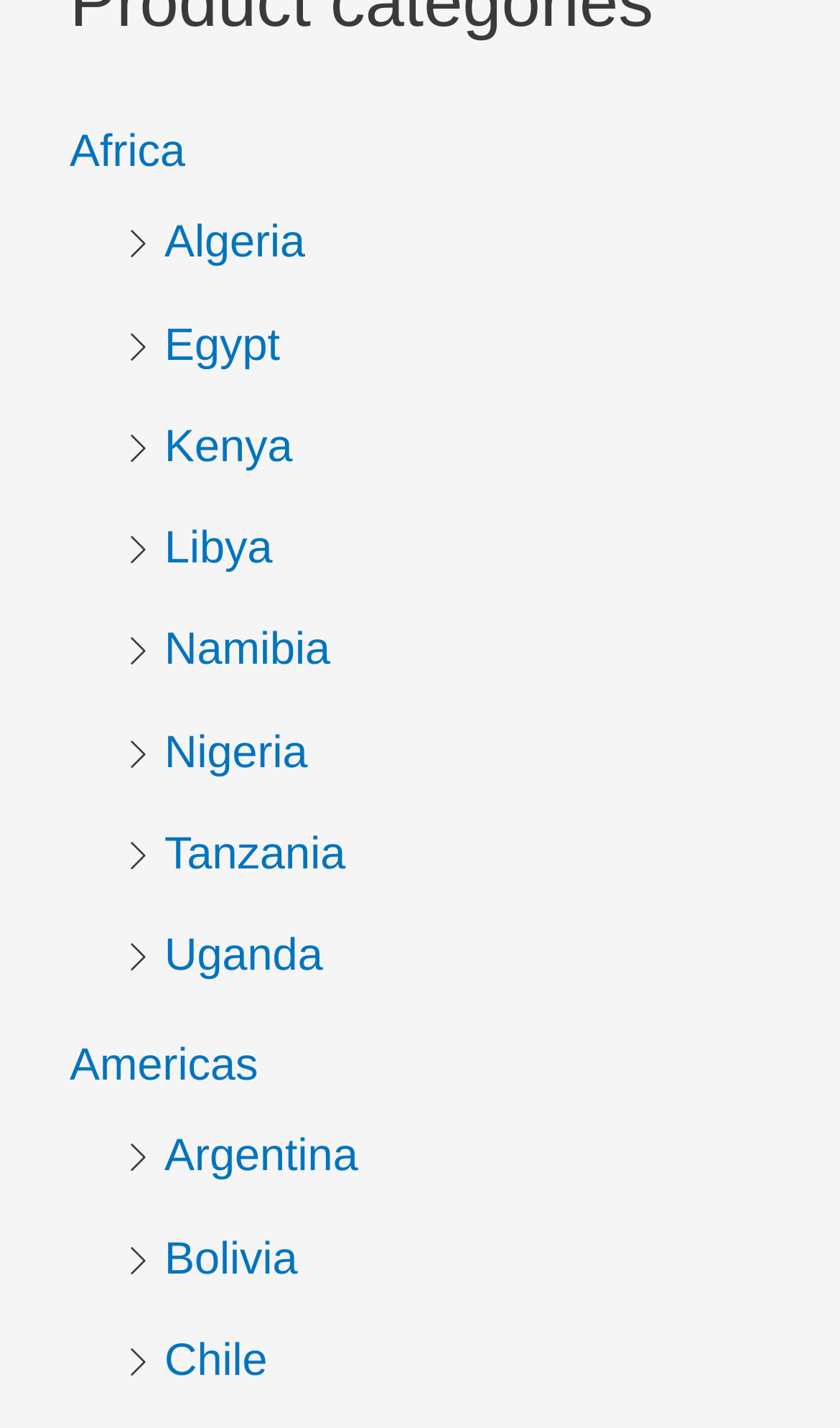Are there more African or American countries listed?
Answer with a single word or phrase, using the screenshot for reference.

African